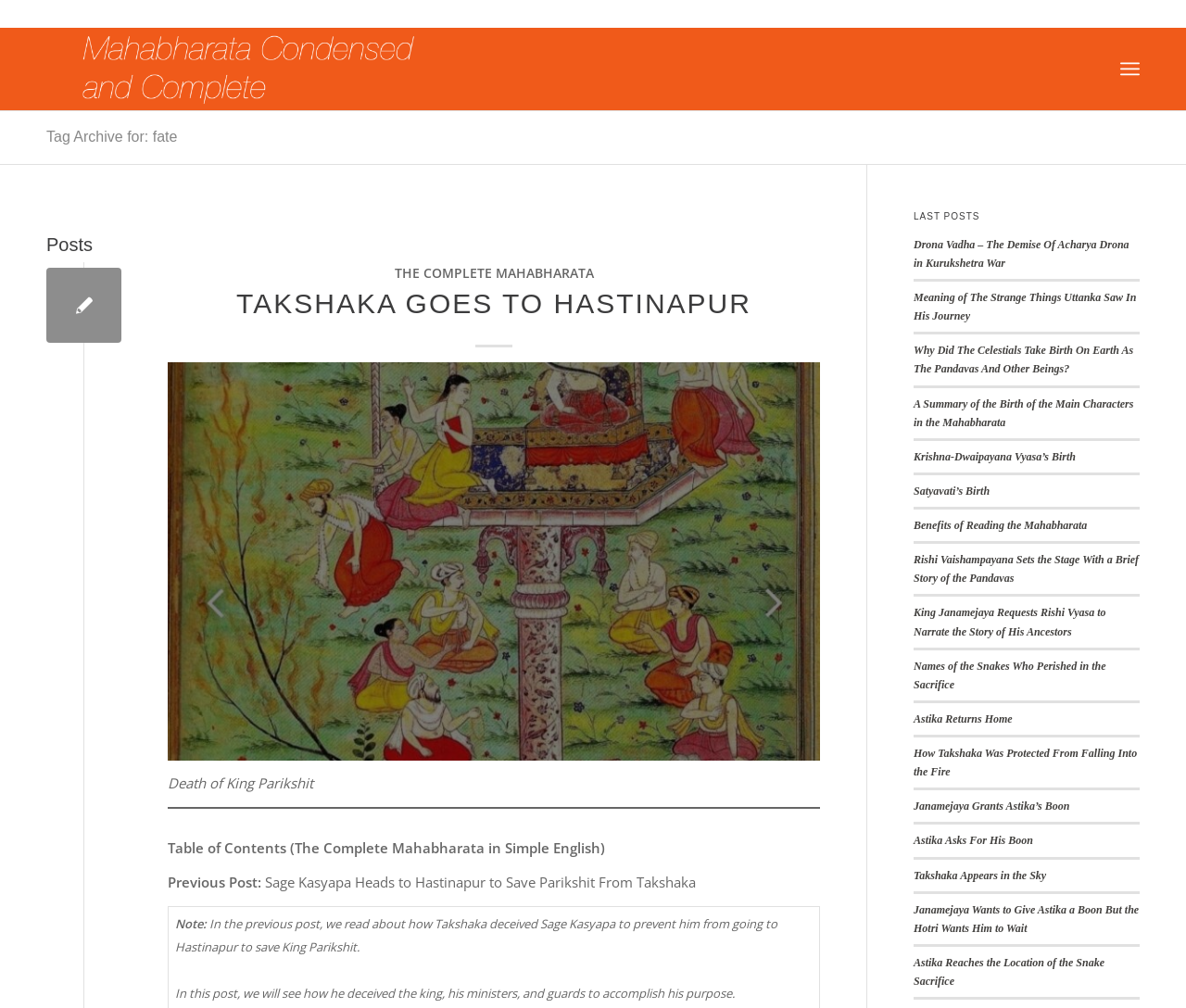Please find the bounding box coordinates of the element's region to be clicked to carry out this instruction: "Read the post about the death of King Parikshit".

[0.141, 0.768, 0.264, 0.786]